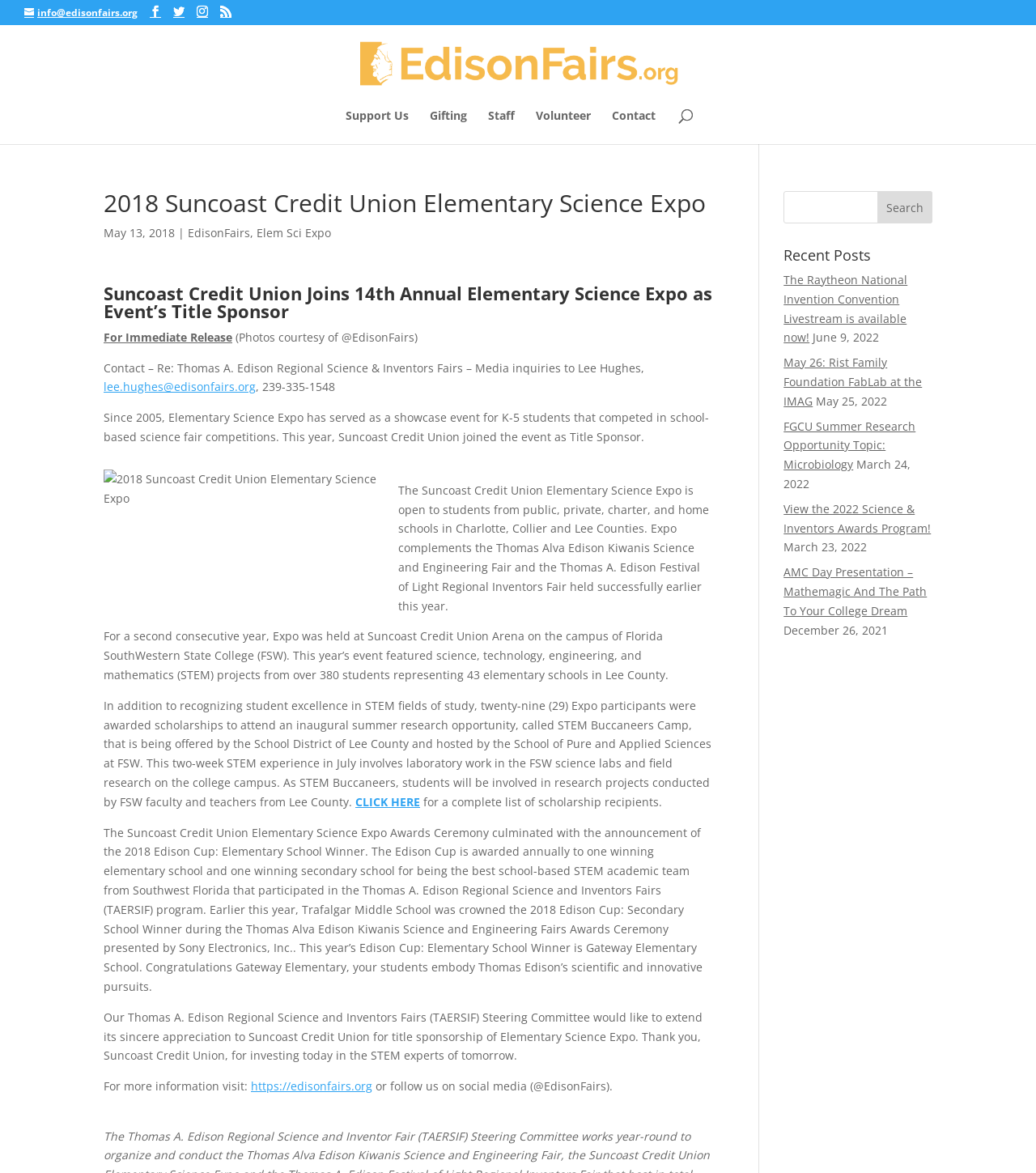Please identify the bounding box coordinates of the element's region that should be clicked to execute the following instruction: "Click Support Us". The bounding box coordinates must be four float numbers between 0 and 1, i.e., [left, top, right, bottom].

[0.333, 0.094, 0.394, 0.123]